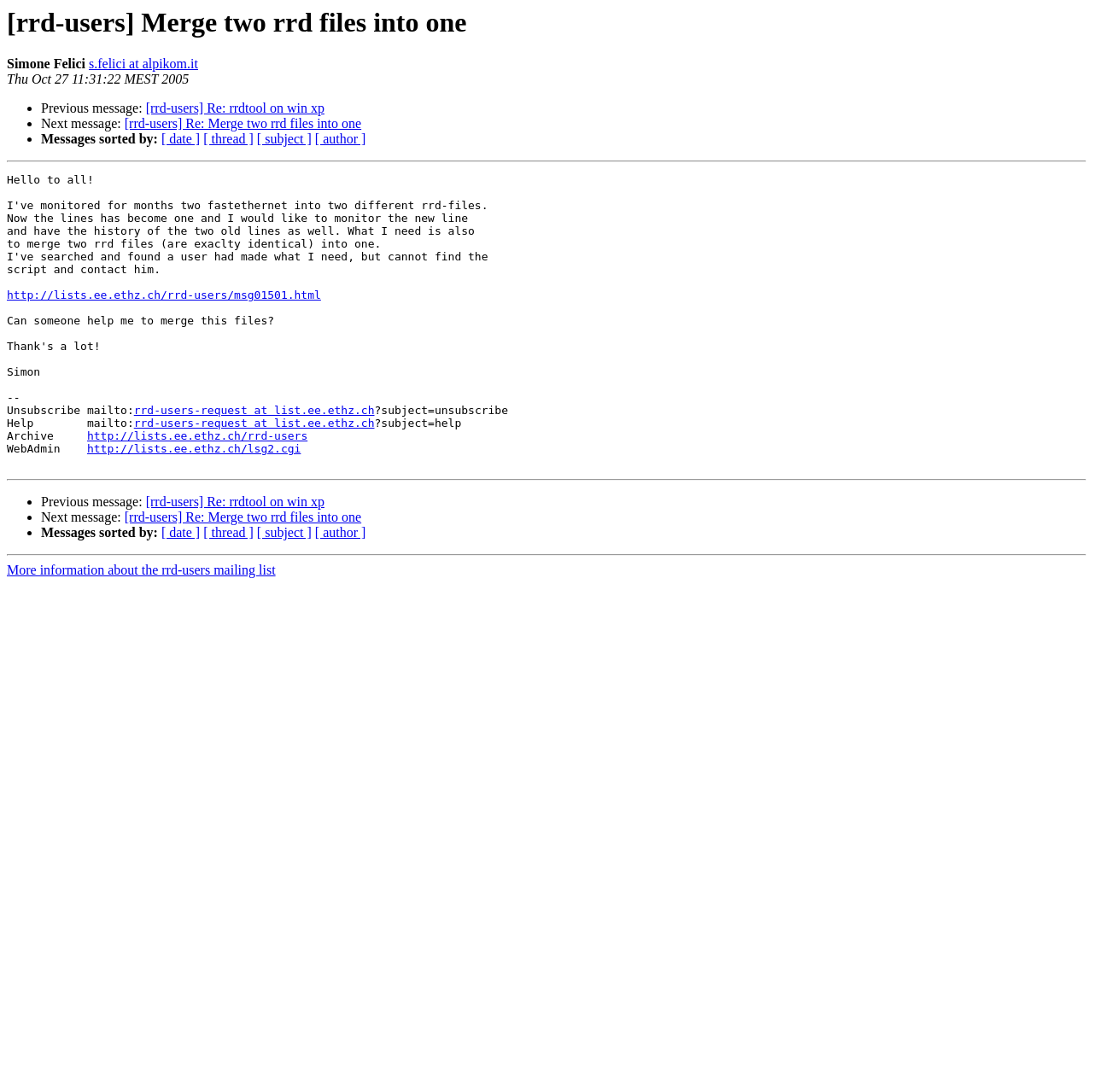Find the bounding box coordinates for the area that should be clicked to accomplish the instruction: "Sort messages by date".

[0.148, 0.121, 0.183, 0.134]